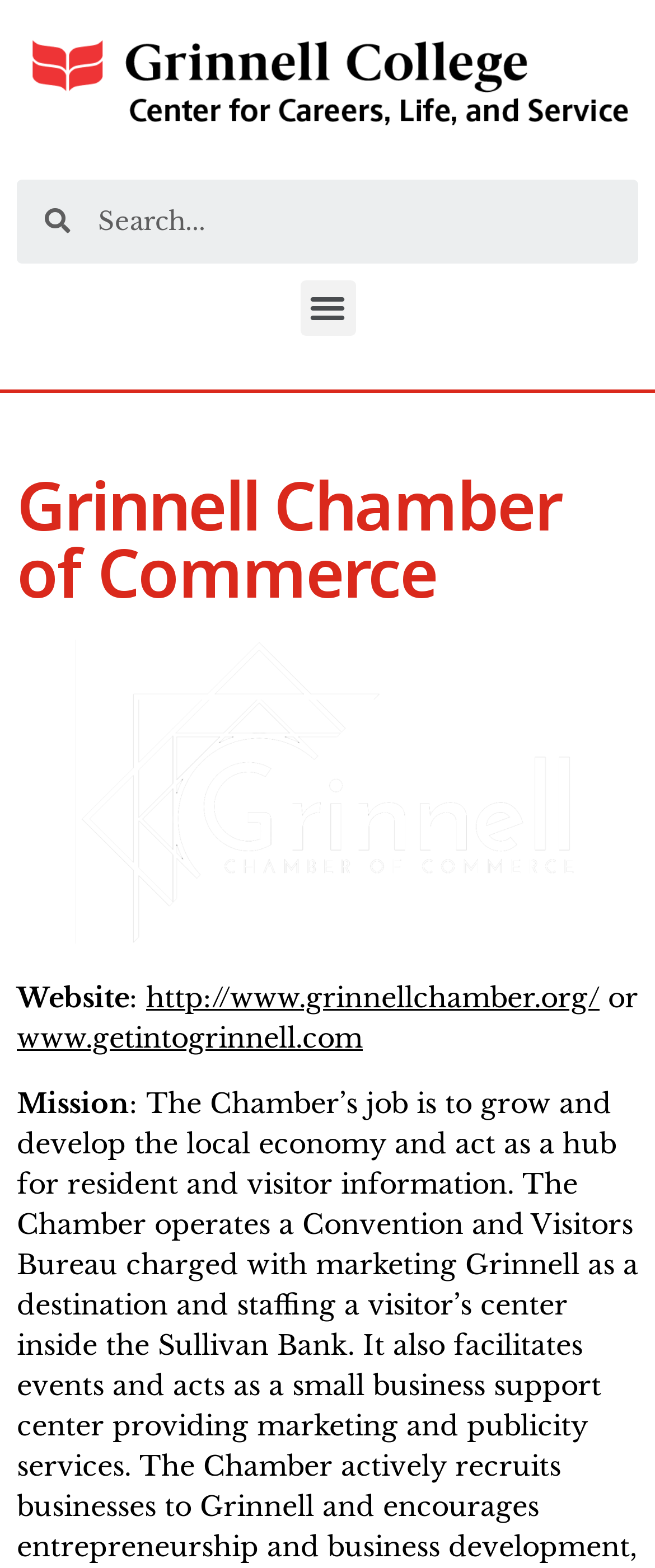Provide the bounding box coordinates, formatted as (top-left x, top-left y, bottom-right x, bottom-right y), with all values being floating point numbers between 0 and 1. Identify the bounding box of the UI element that matches the description: Menu

[0.458, 0.178, 0.542, 0.214]